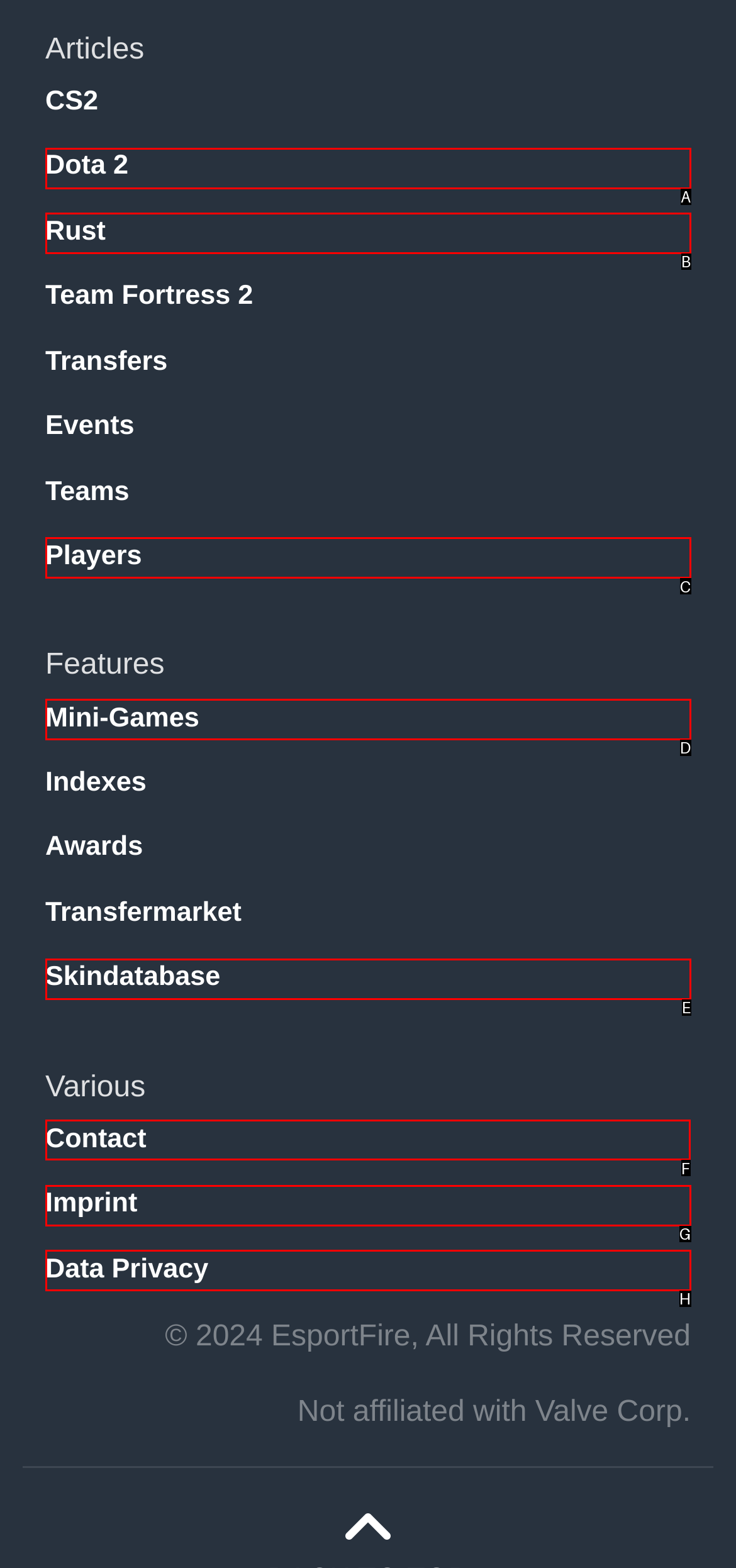What is the letter of the UI element you should click to Contact us? Provide the letter directly.

F